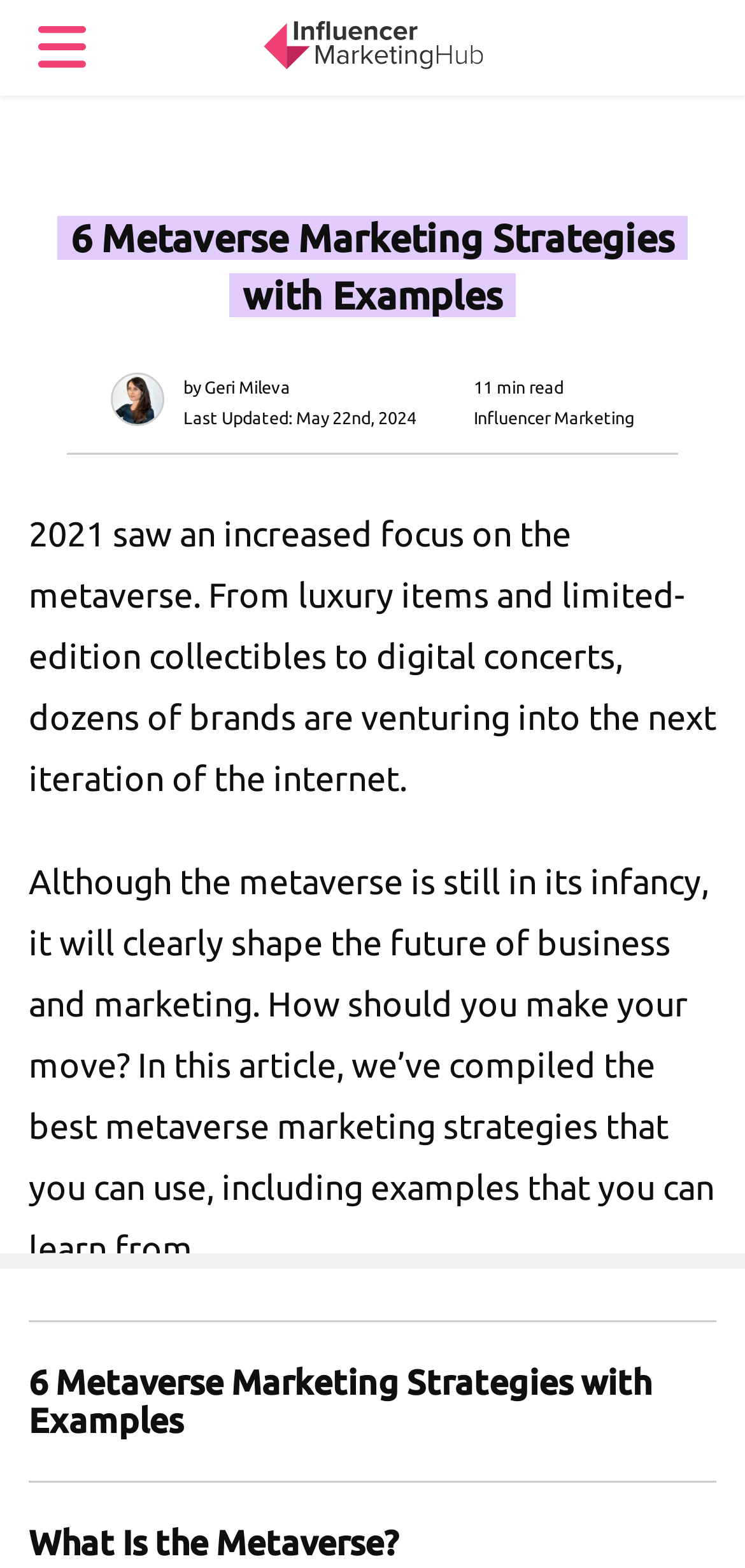Provide the bounding box coordinates of the HTML element described as: "Geri Mileva". The bounding box coordinates should be four float numbers between 0 and 1, i.e., [left, top, right, bottom].

[0.274, 0.238, 0.39, 0.257]